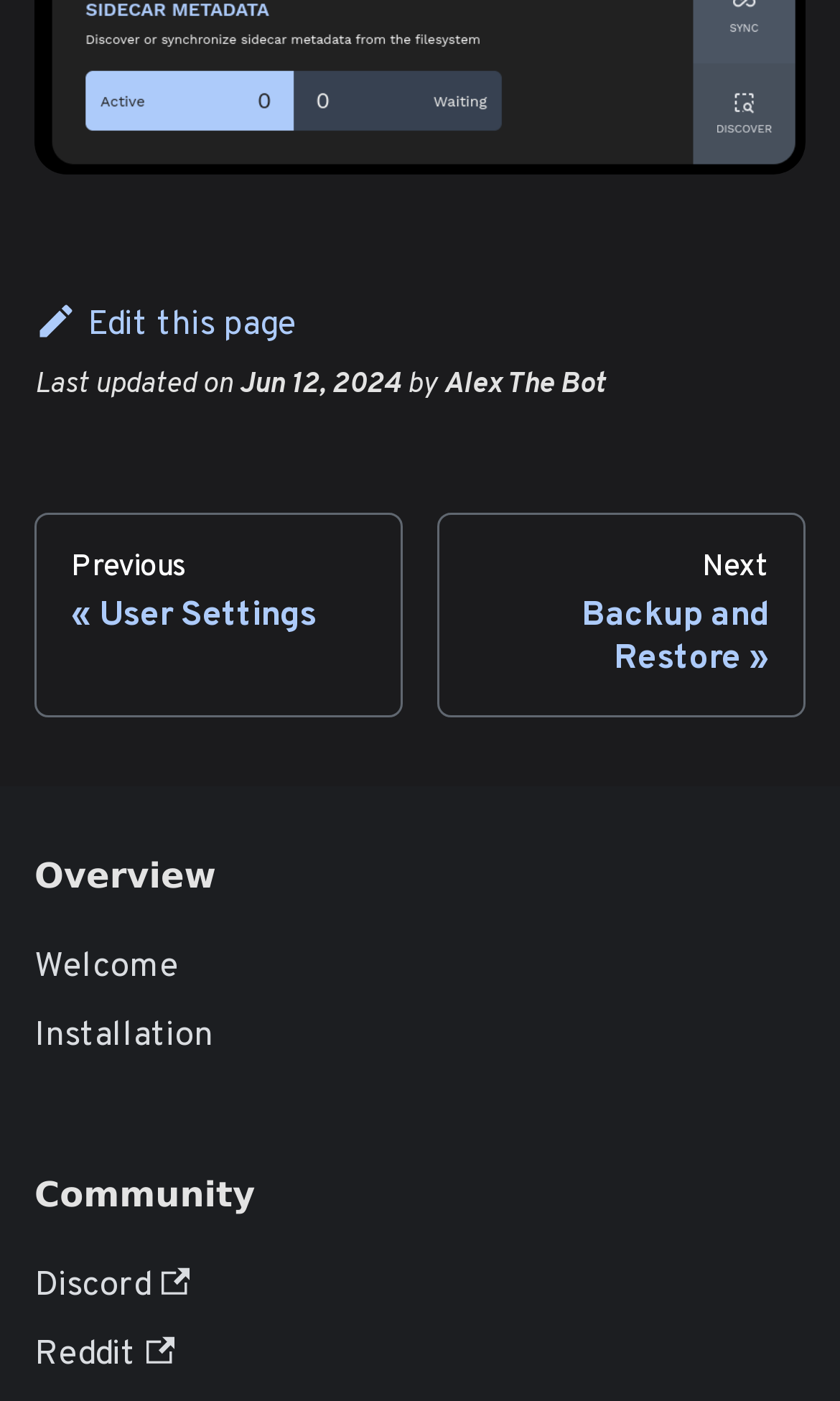Refer to the screenshot and give an in-depth answer to this question: What is the link to the community page?

I found the link to the community page by looking at the main content section of the webpage, where it lists several links, including 'Discord'.